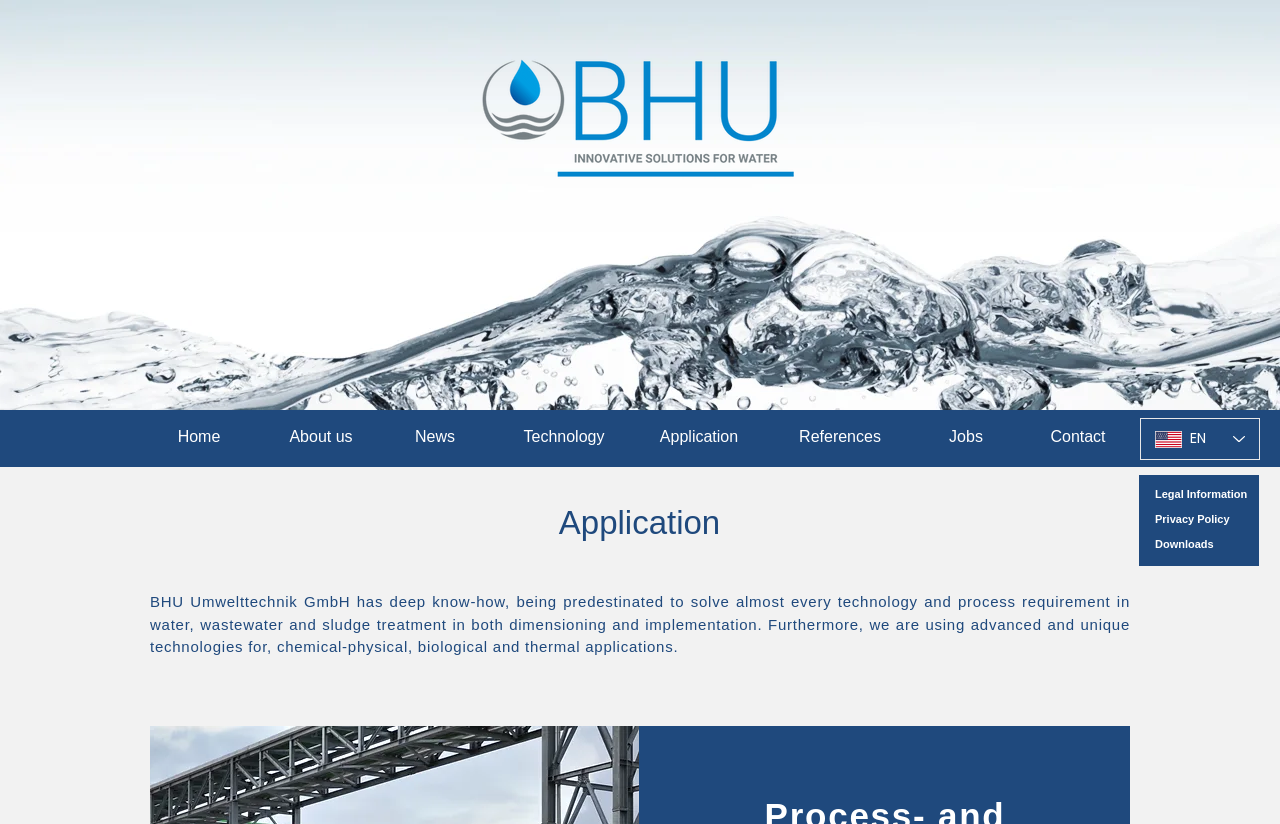Provide a single word or phrase answer to the question: 
What is the last navigation link on the webpage?

Jobs